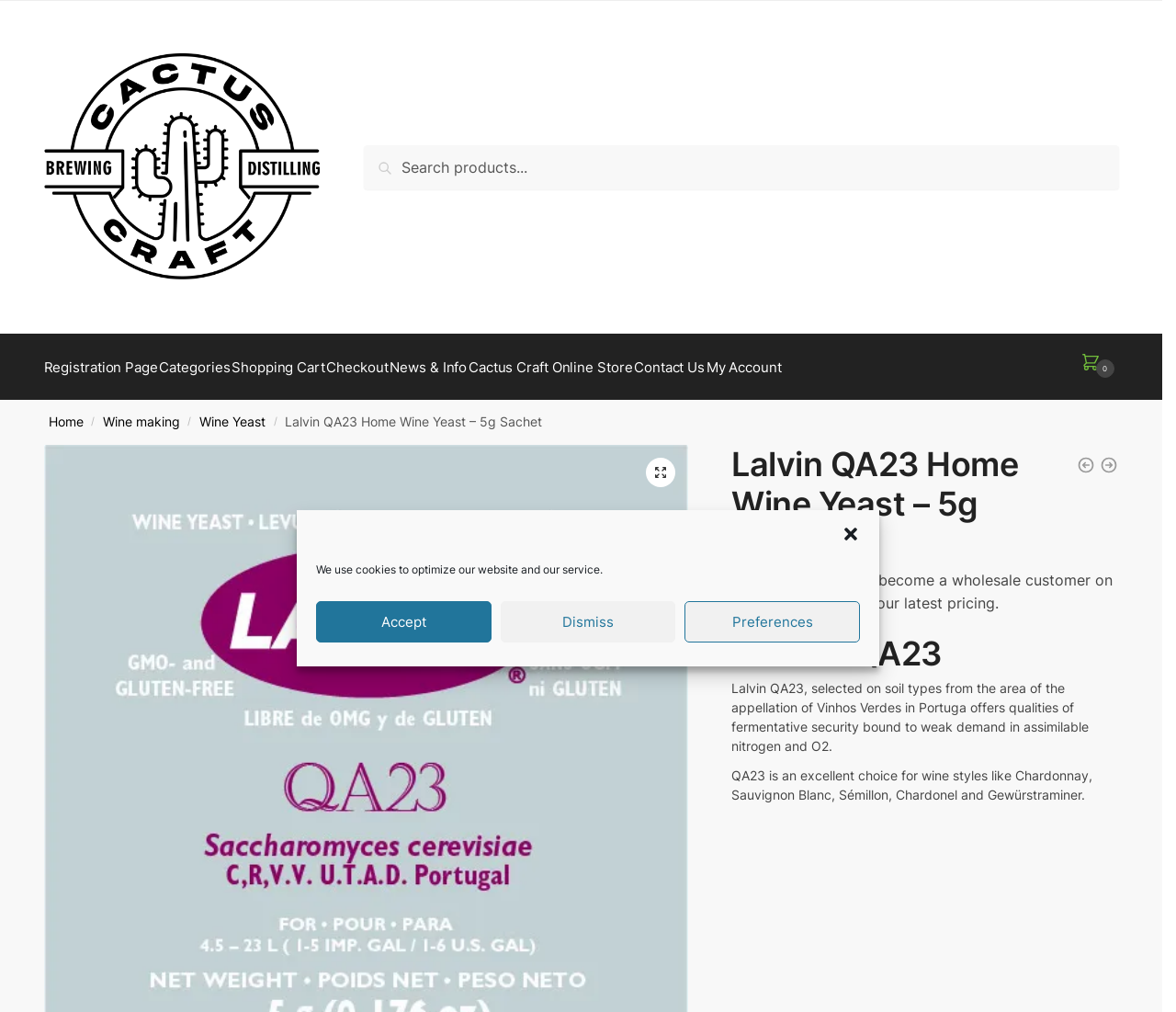Specify the bounding box coordinates of the area to click in order to follow the given instruction: "View shopping cart."

[0.215, 0.331, 0.307, 0.385]